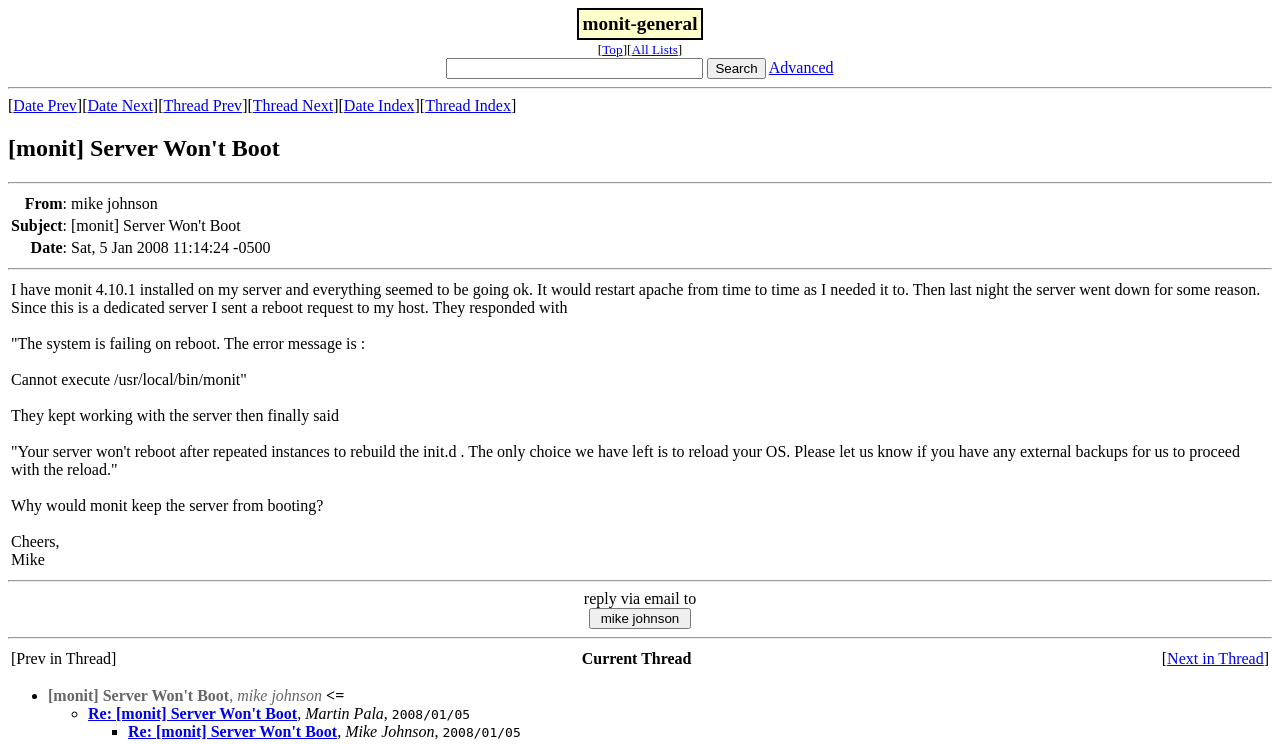Please provide a detailed answer to the question below based on the screenshot: 
How many replies are there in the thread?

There are 2 replies in the thread, which can be inferred from the list of replies at the bottom of the page, where there are two links to 'Re: [monit] Server Won't Boot'.